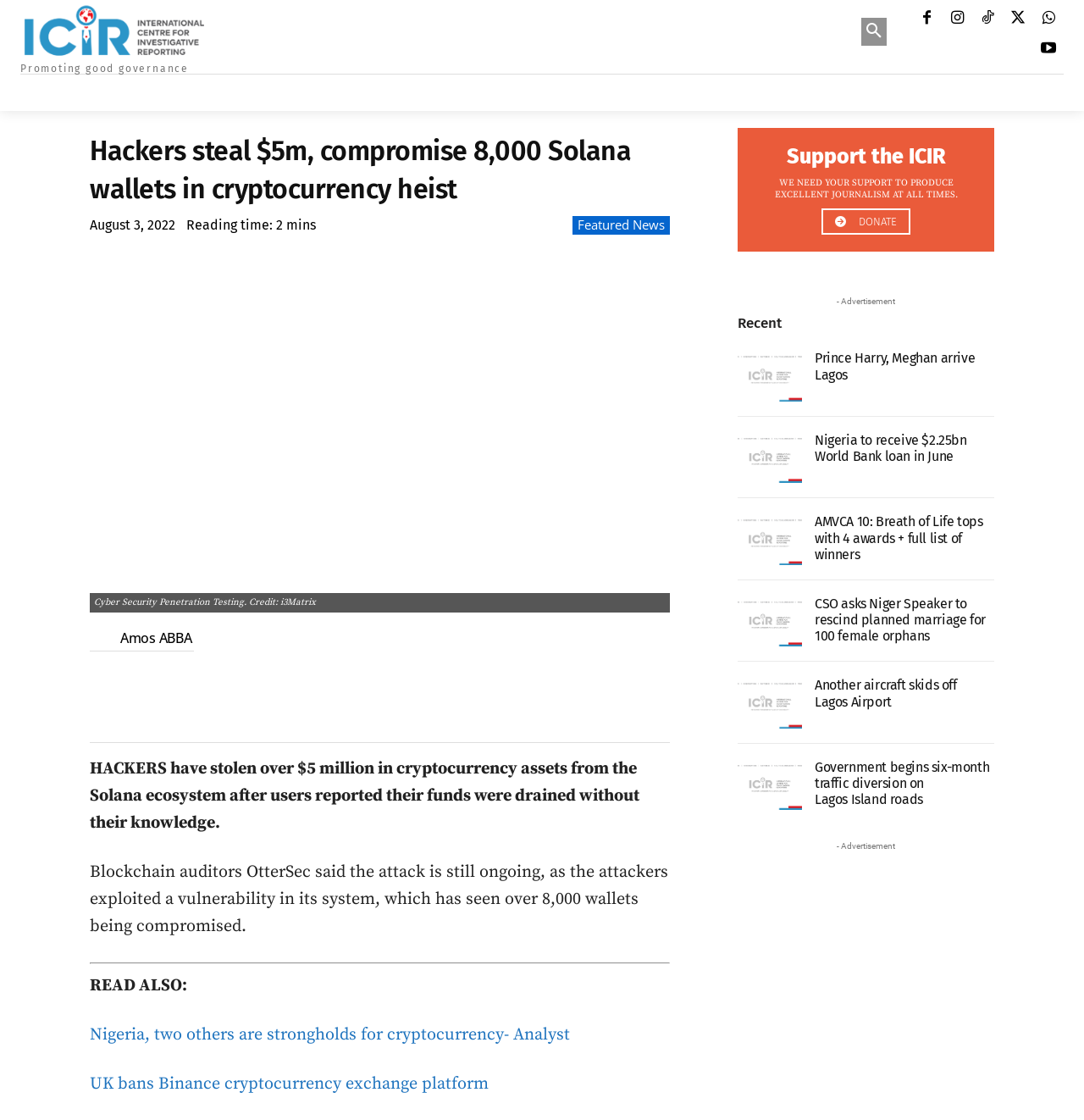Respond to the question below with a single word or phrase: What is the topic of the featured news article?

Cryptocurrency heist